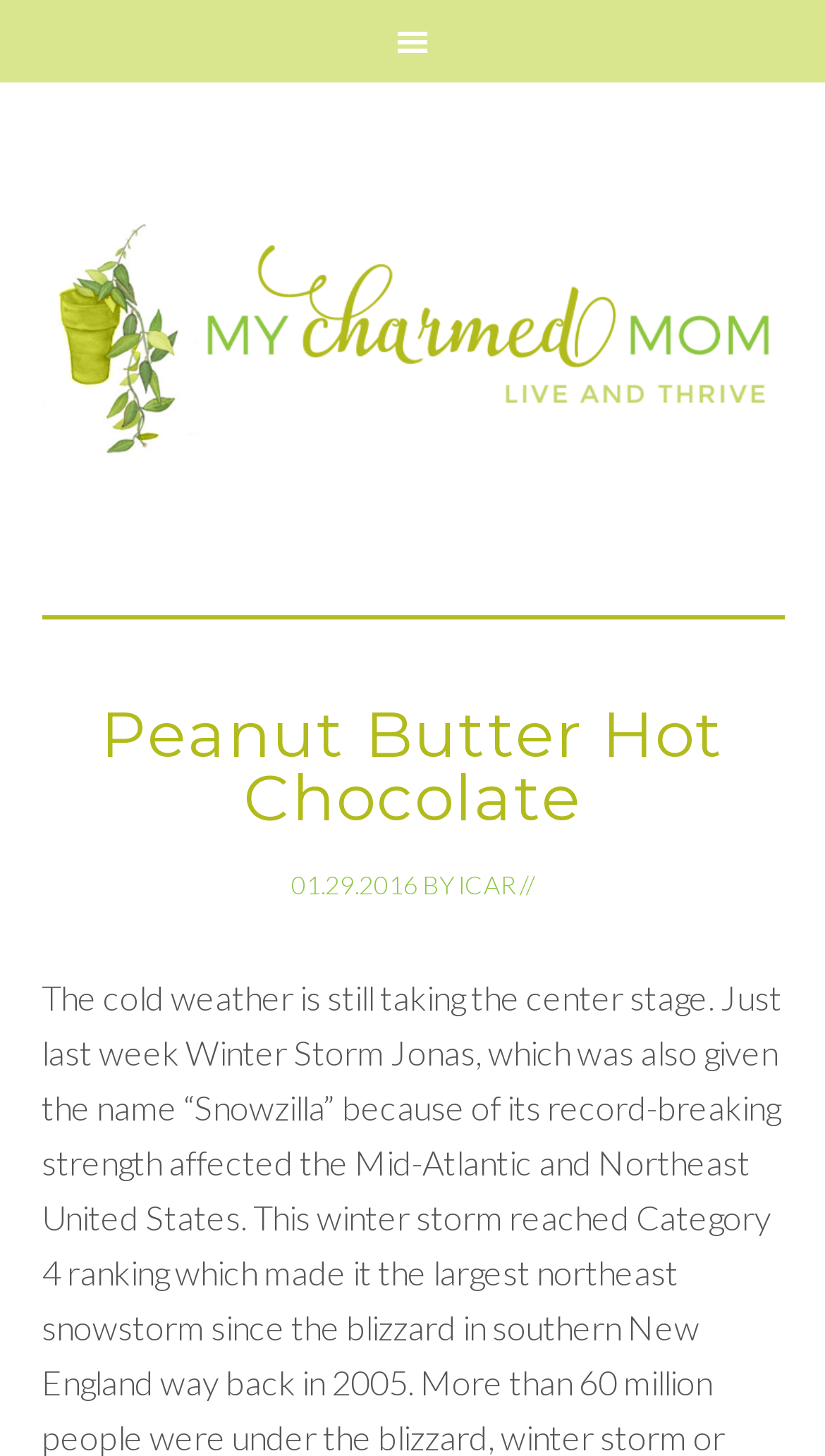Provide the bounding box coordinates for the UI element described in this sentence: "My Charmed Mom". The coordinates should be four float values between 0 and 1, i.e., [left, top, right, bottom].

[0.05, 0.057, 0.95, 0.423]